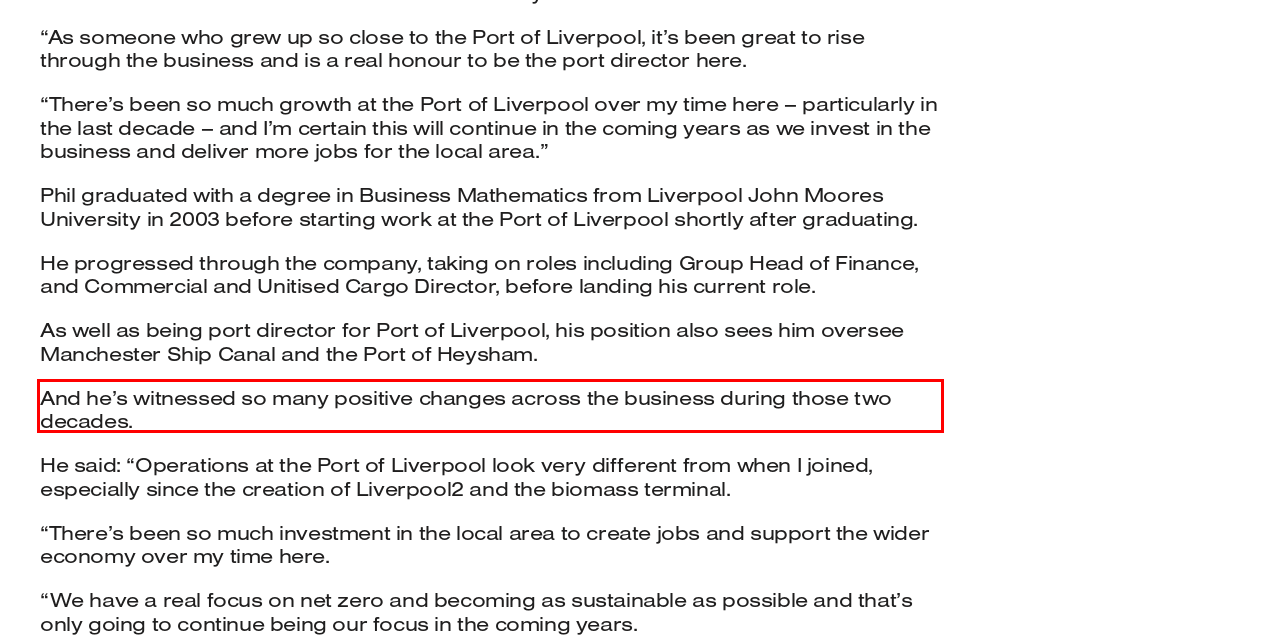Please perform OCR on the text within the red rectangle in the webpage screenshot and return the text content.

He said: “Operations at the Port of Liverpool look very different from when I joined, especially since the creation of Liverpool2 and the biomass terminal.